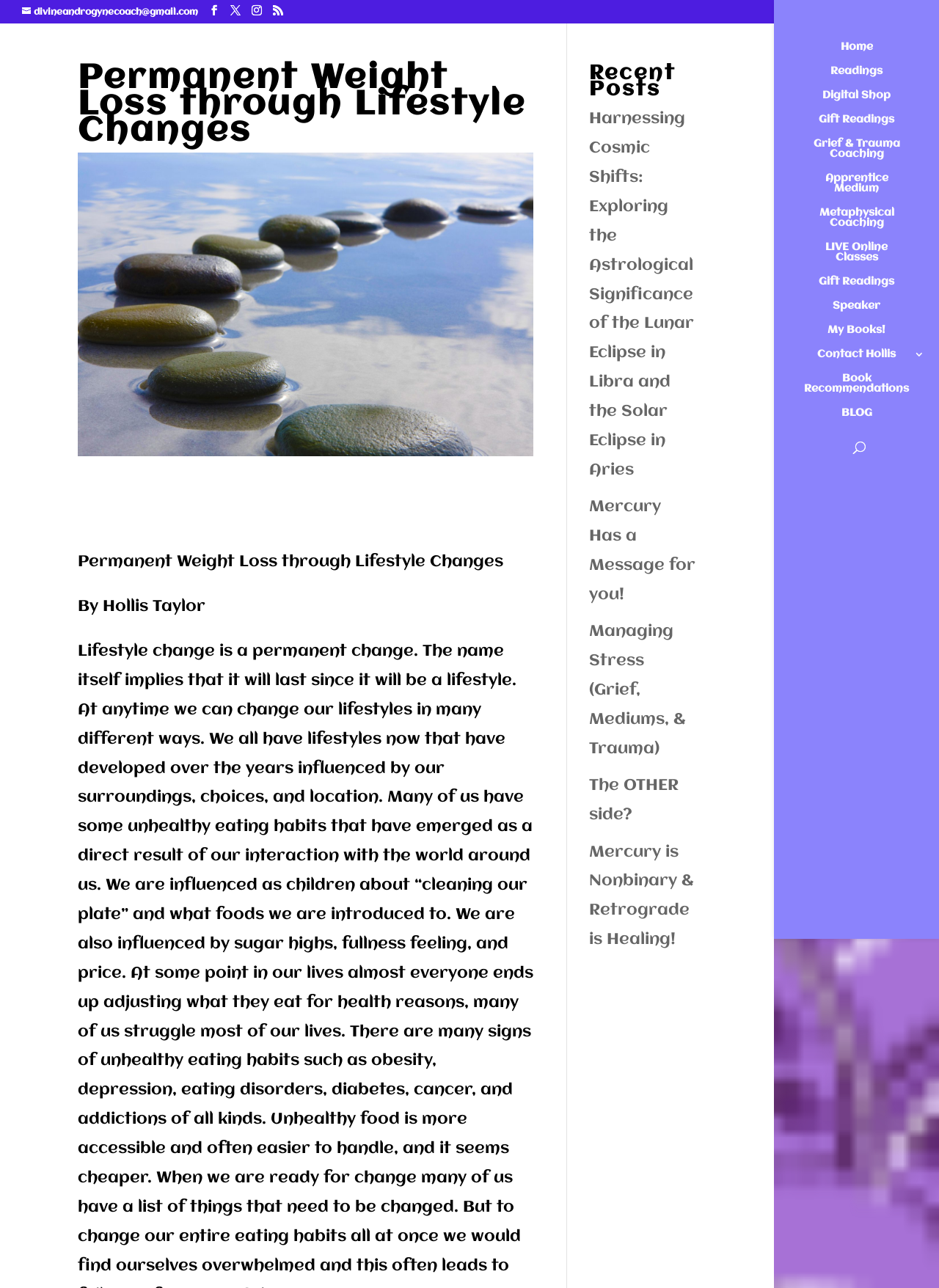Please identify the bounding box coordinates of the region to click in order to complete the task: "View Hollis Taylor's profile". The coordinates must be four float numbers between 0 and 1, specified as [left, top, right, bottom].

[0.88, 0.035, 0.944, 0.048]